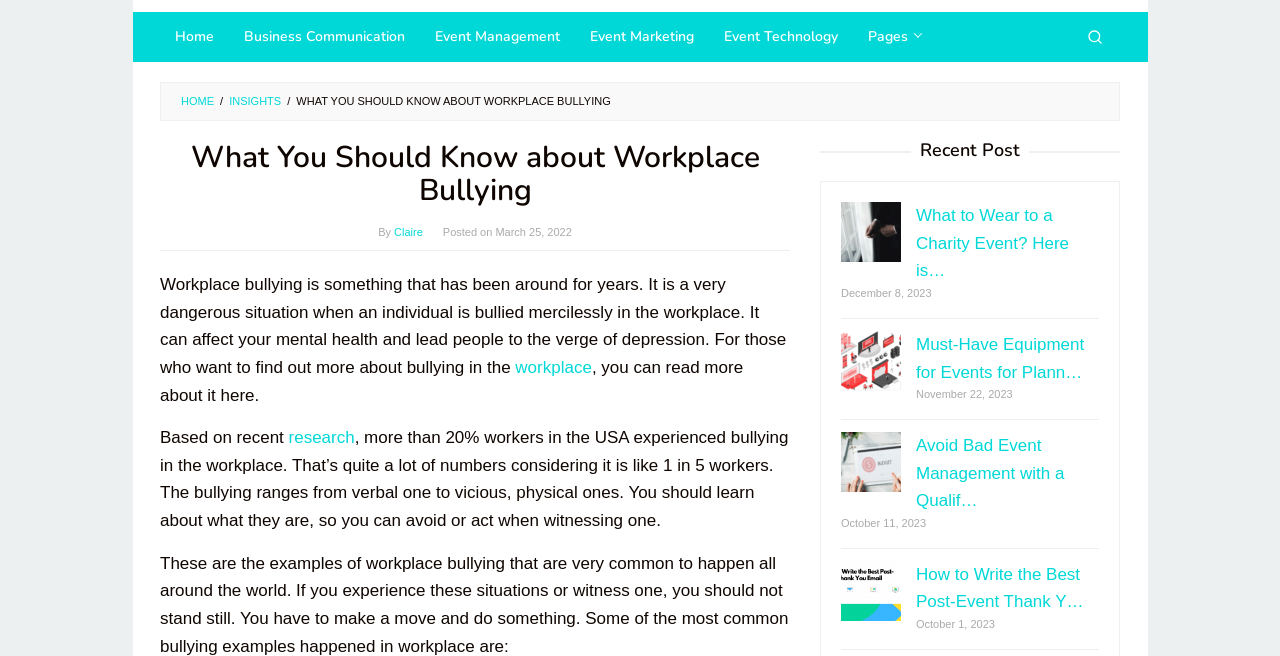Please identify the coordinates of the bounding box that should be clicked to fulfill this instruction: "Learn more about bullying in the workplace".

[0.403, 0.546, 0.462, 0.575]